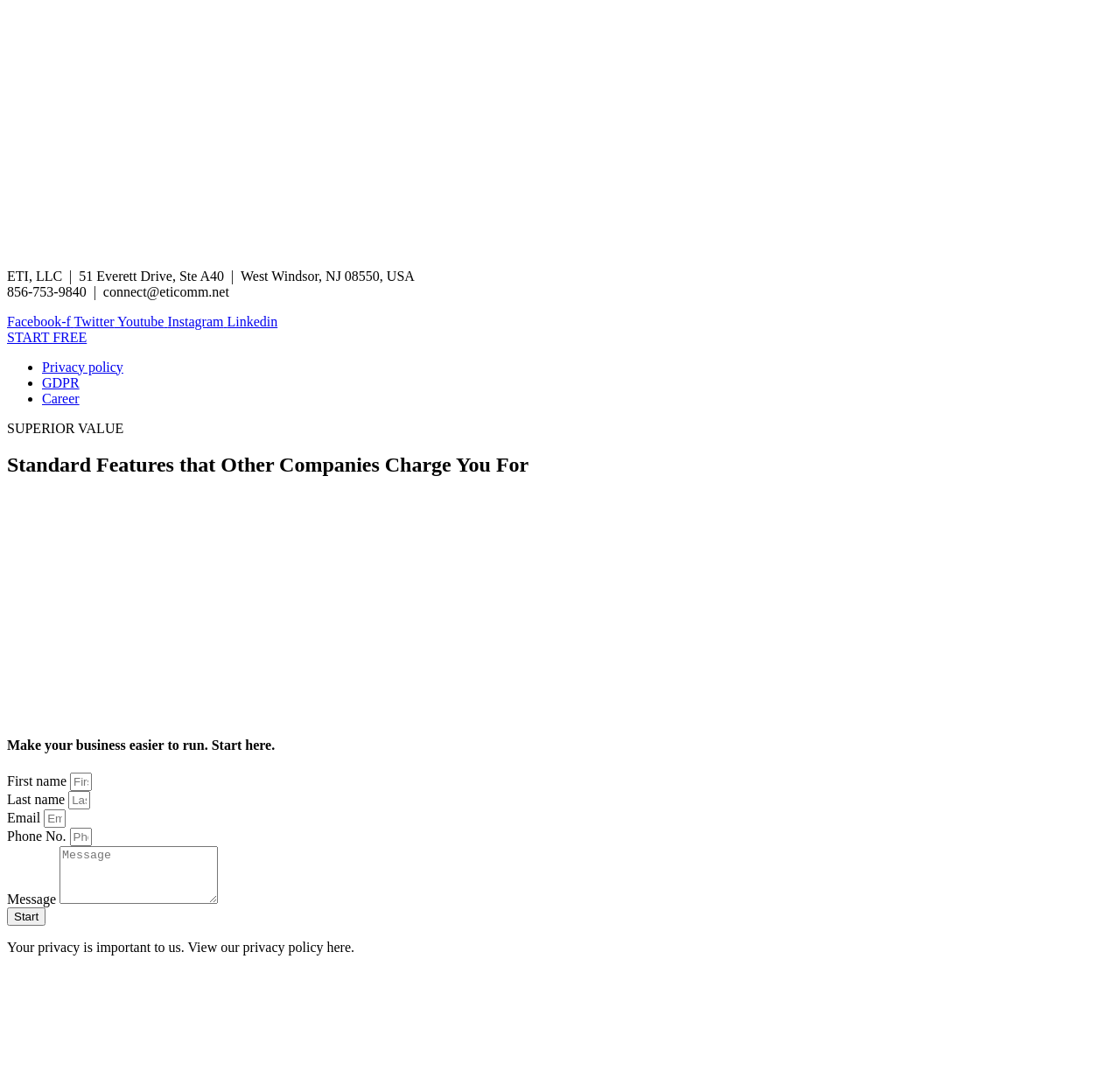Use a single word or phrase to answer the question:
What is the topic of the main heading?

Standard Features